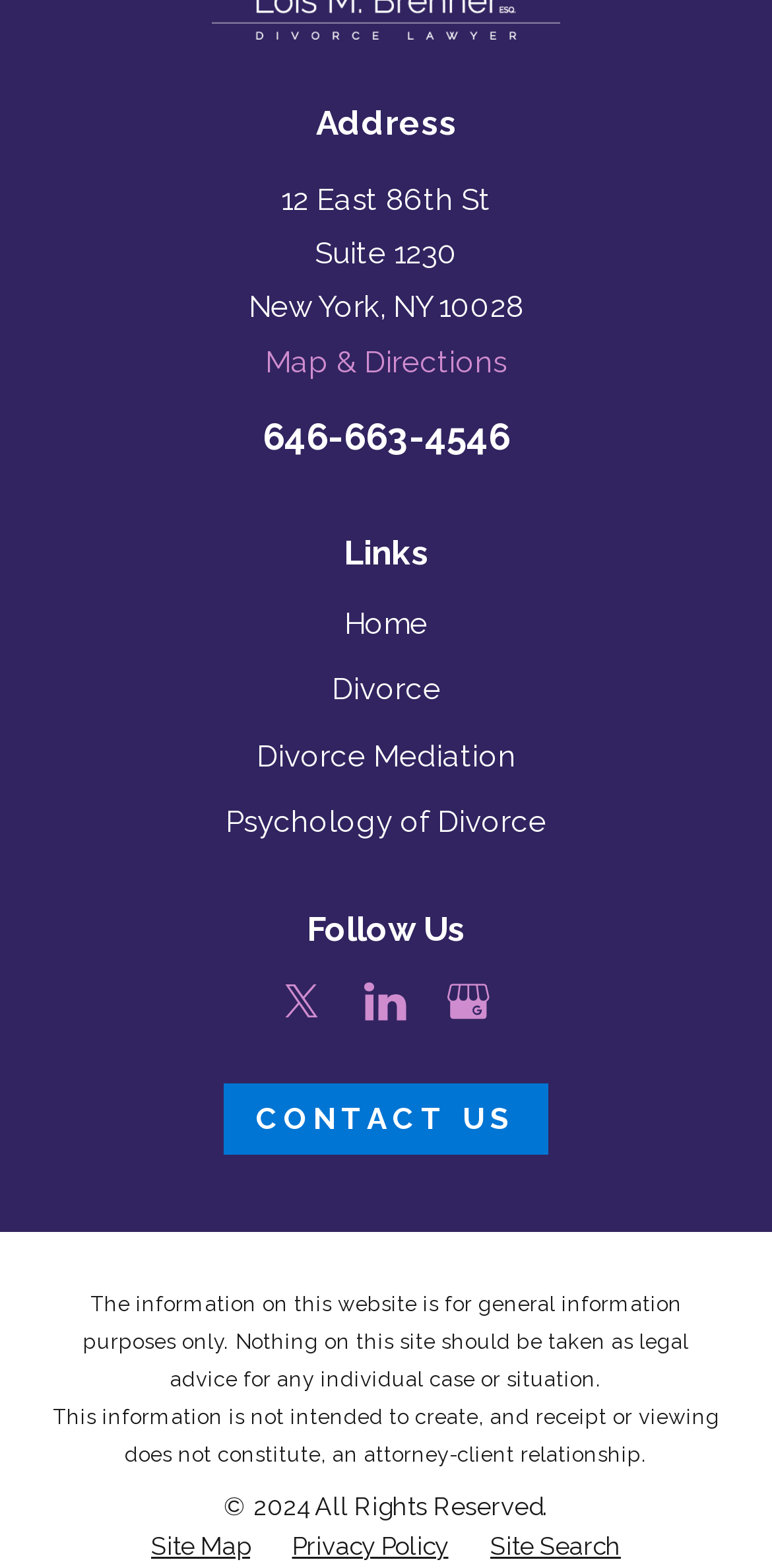Could you please study the image and provide a detailed answer to the question:
What is the copyright year of the website?

I found the copyright year by looking at the 'StaticText' element with ID 83. The copyright year is '2024'.